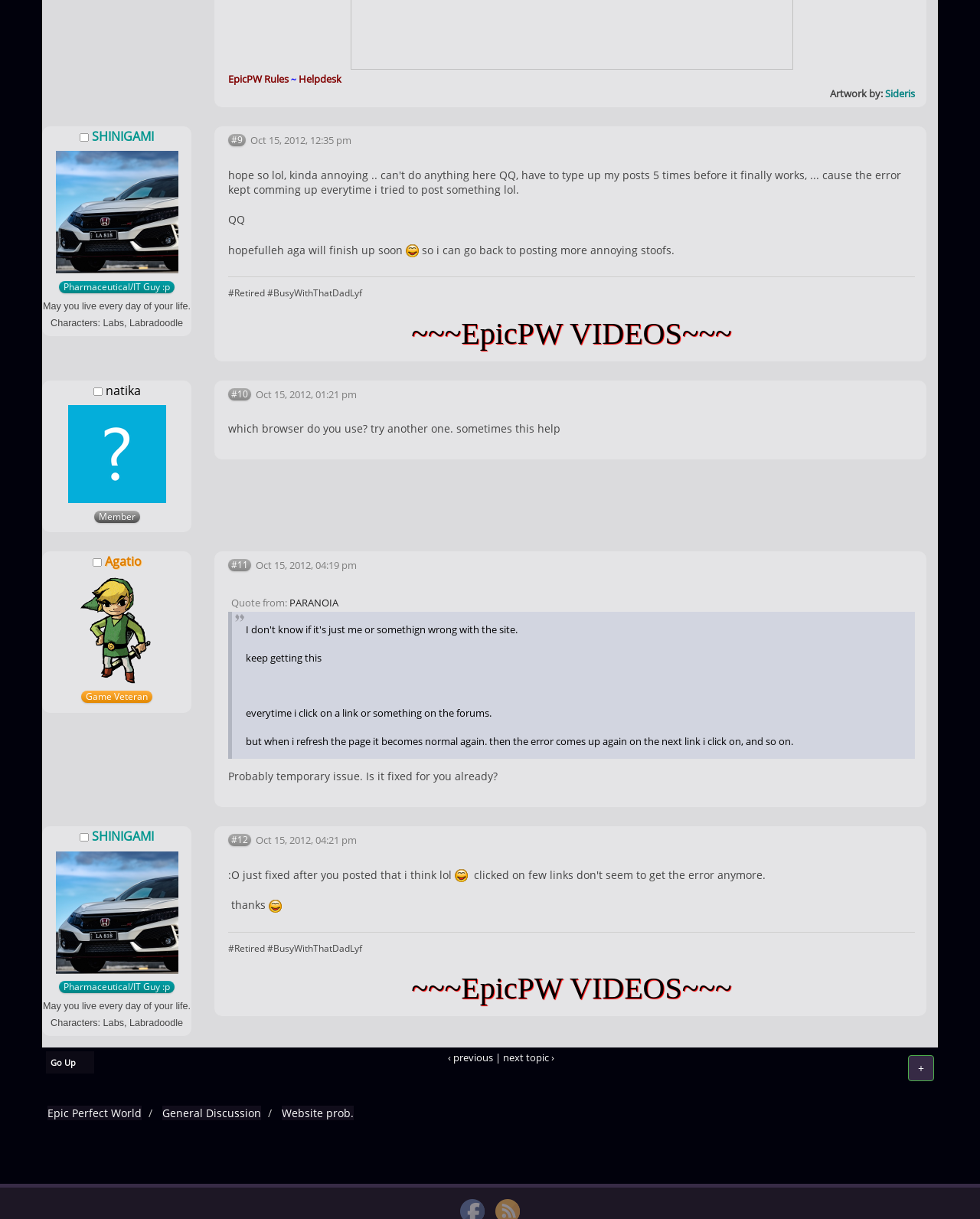How many links are there to navigate to other pages?
Using the image as a reference, give a one-word or short phrase answer.

4